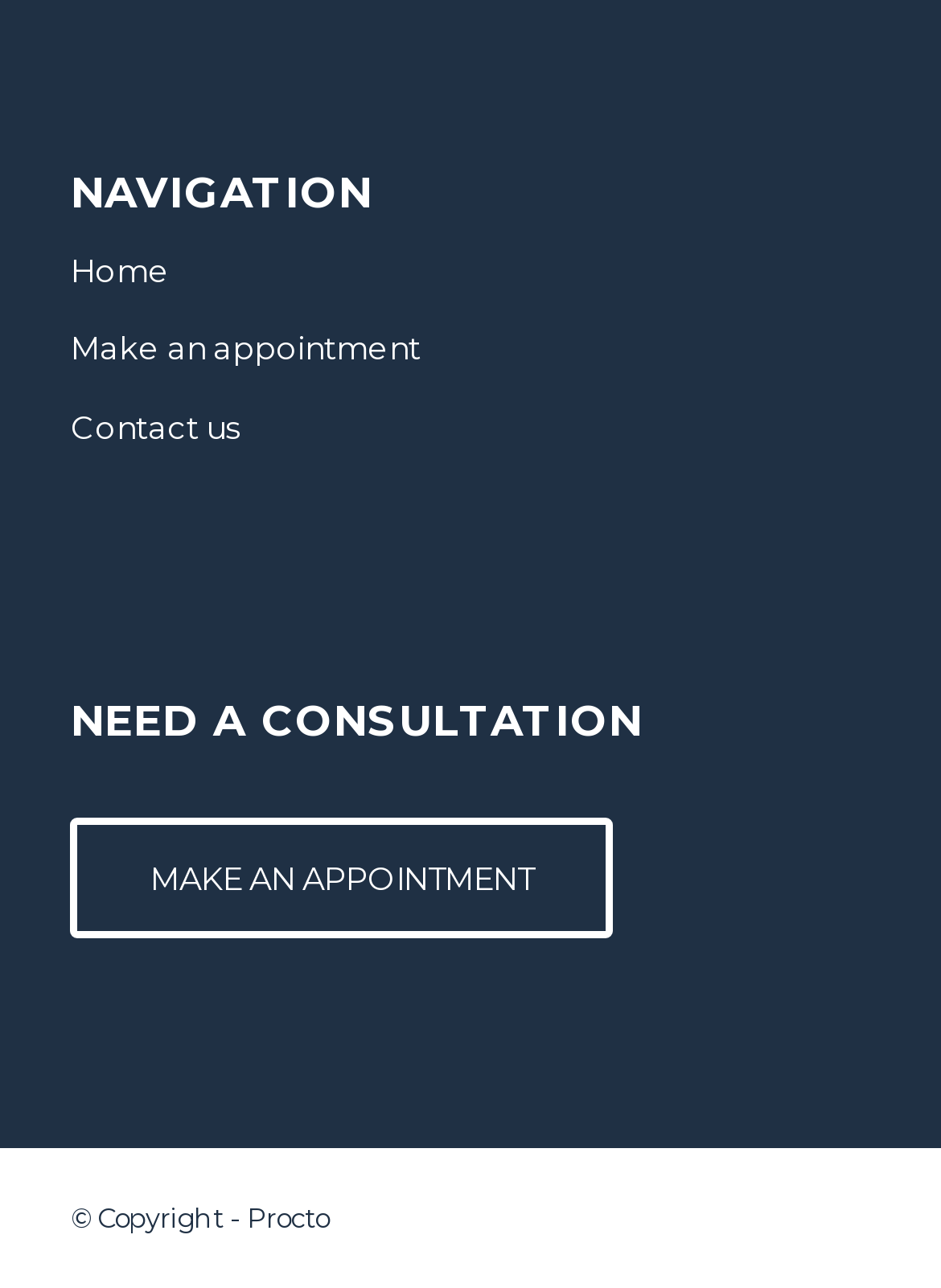How many columns are in the navigation section?
Please use the visual content to give a single word or phrase answer.

1